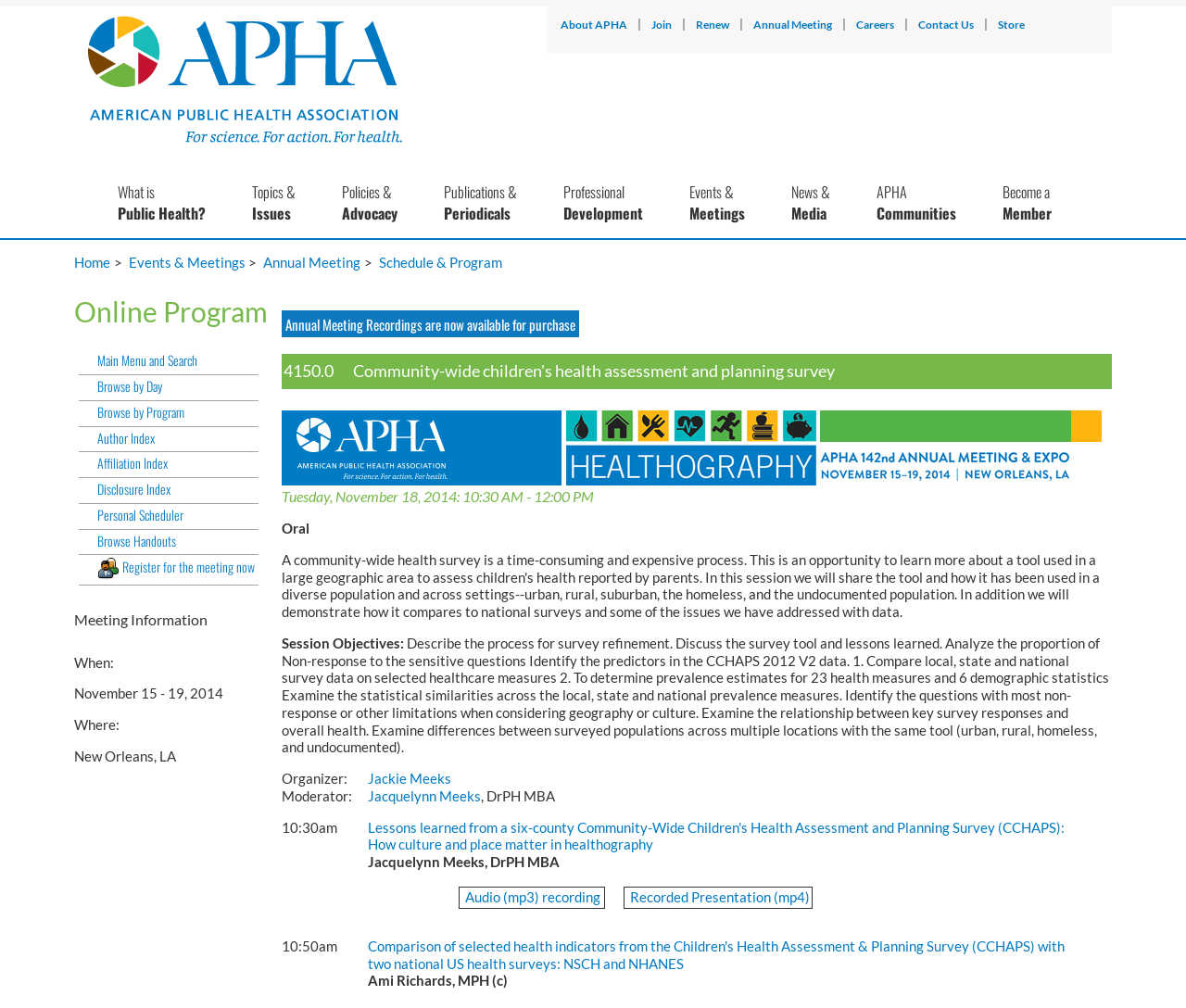Analyze the image and answer the question with as much detail as possible: 
What is the topic of the presentation?

I found the topic of the presentation by looking at the heading element that says '4150.0 Community-wide children's health assessment and planning survey'.